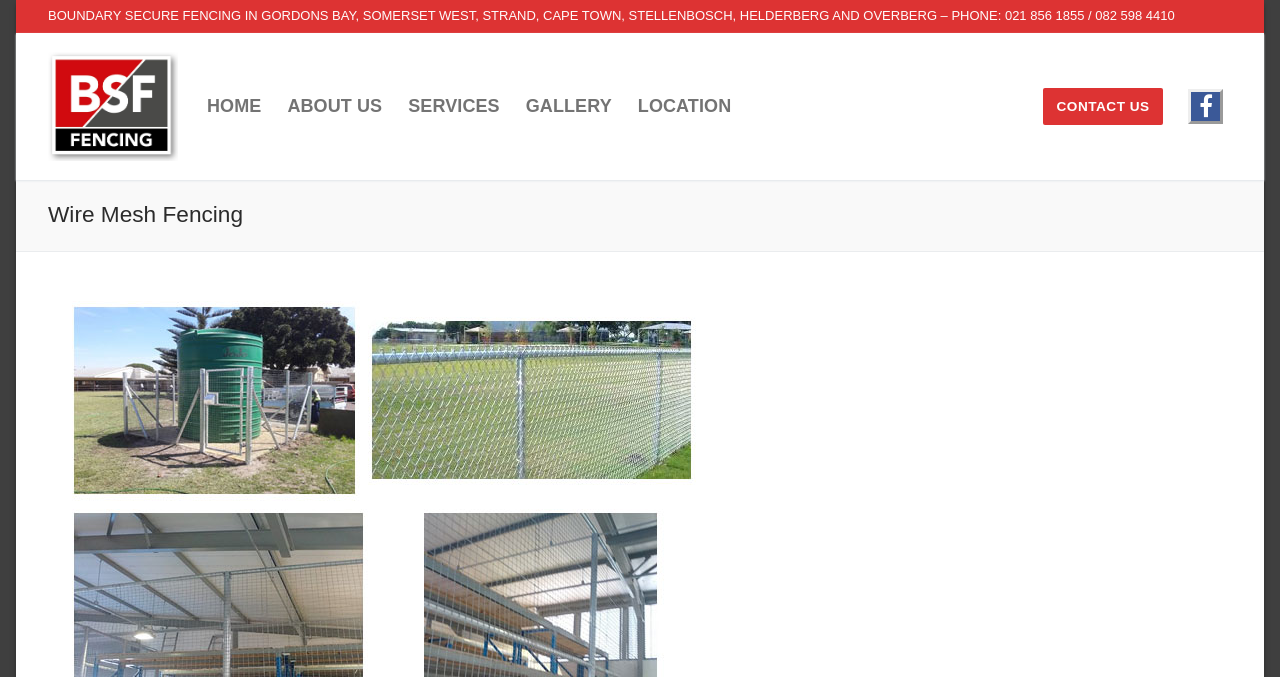Please provide a one-word or phrase answer to the question: 
How can I contact BSF on social media?

Facebook